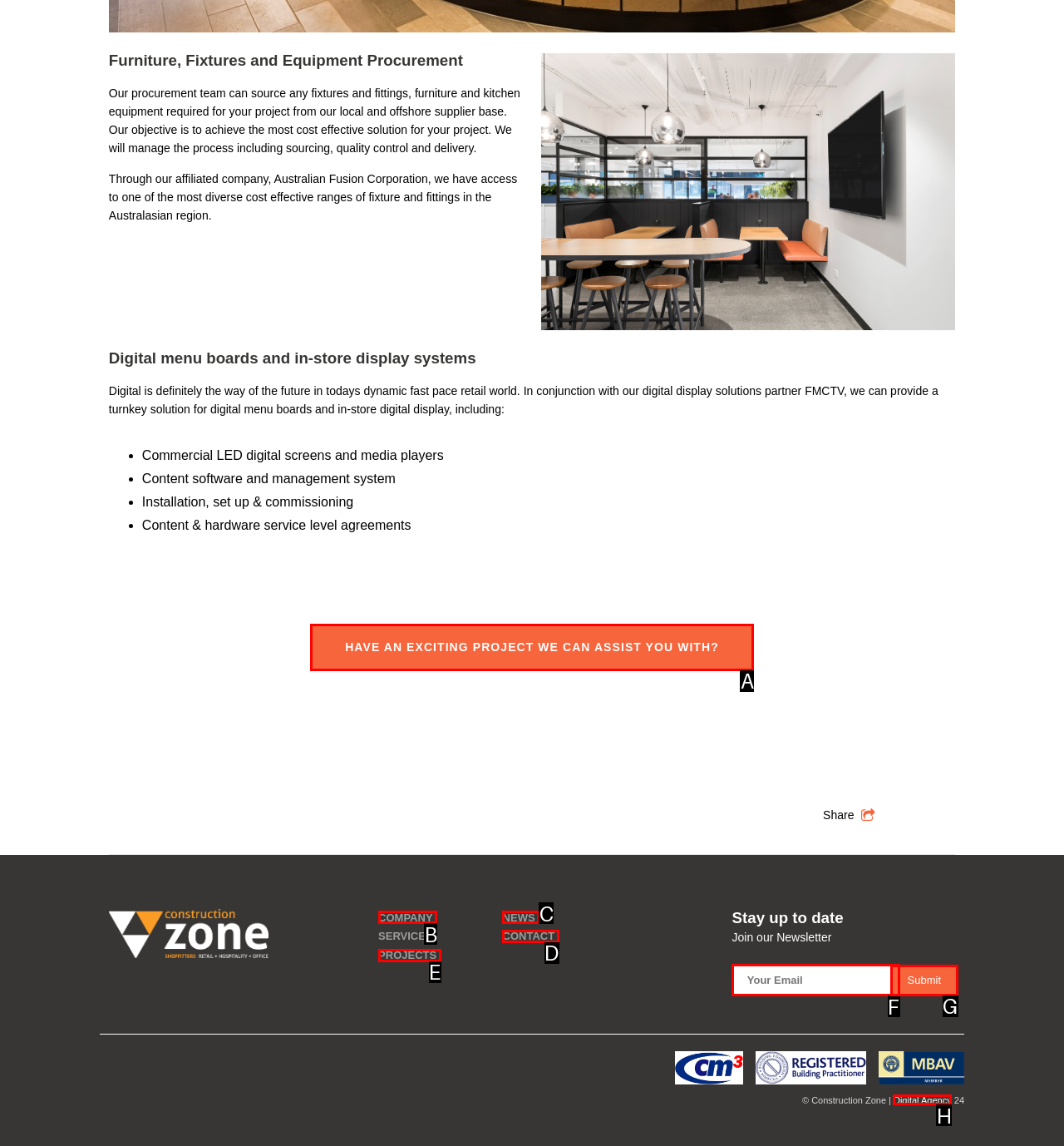Identify the UI element that best fits the description: Digital Agency
Respond with the letter representing the correct option.

H